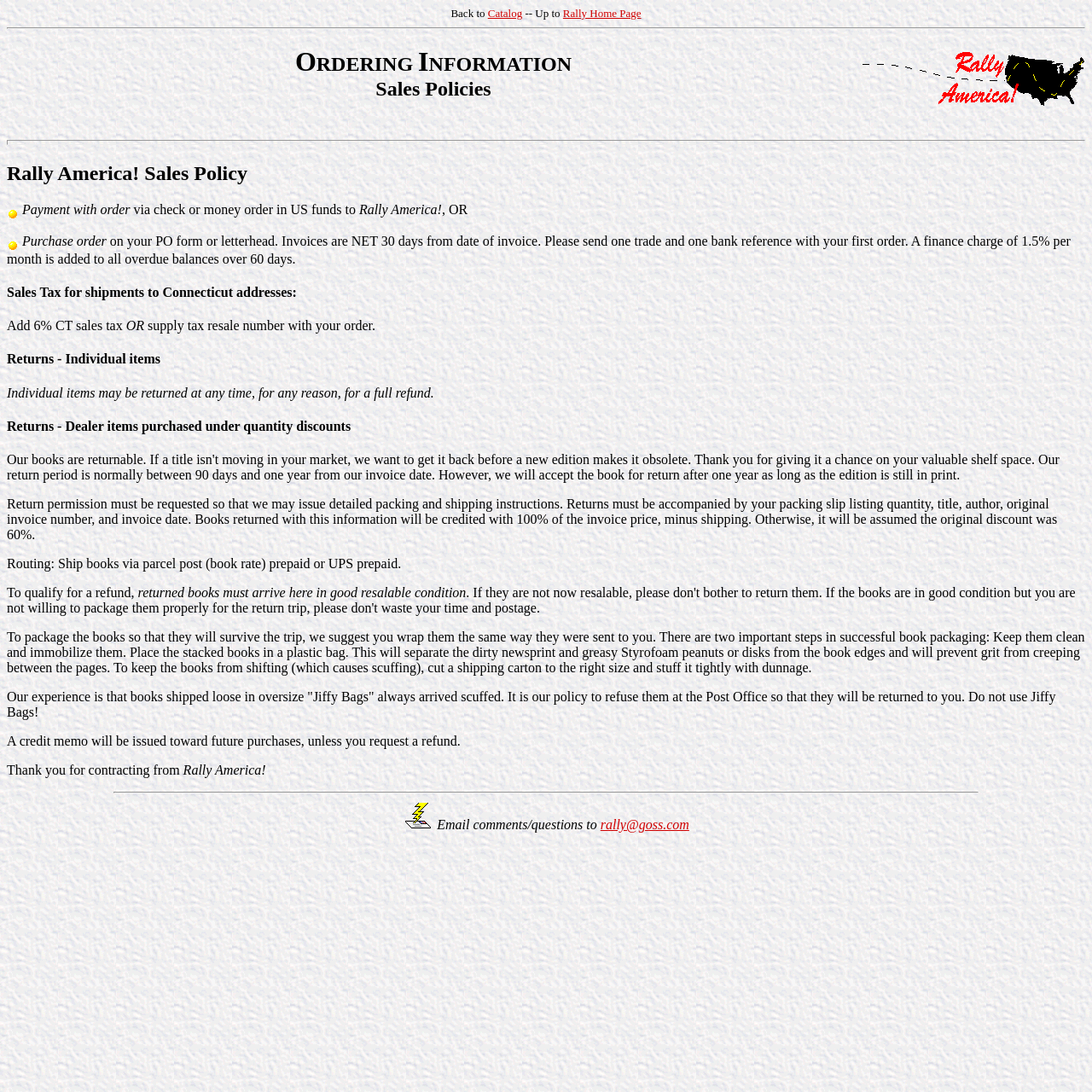How should books be packaged for return shipping?
Could you please answer the question thoroughly and with as much detail as possible?

Under the 'Returns - Dealer items purchased under quantity discounts' section, it is suggested to 'wrap them the same way they were sent to you' and to 'place the stacked books in a plastic bag' to prevent damage during shipping.